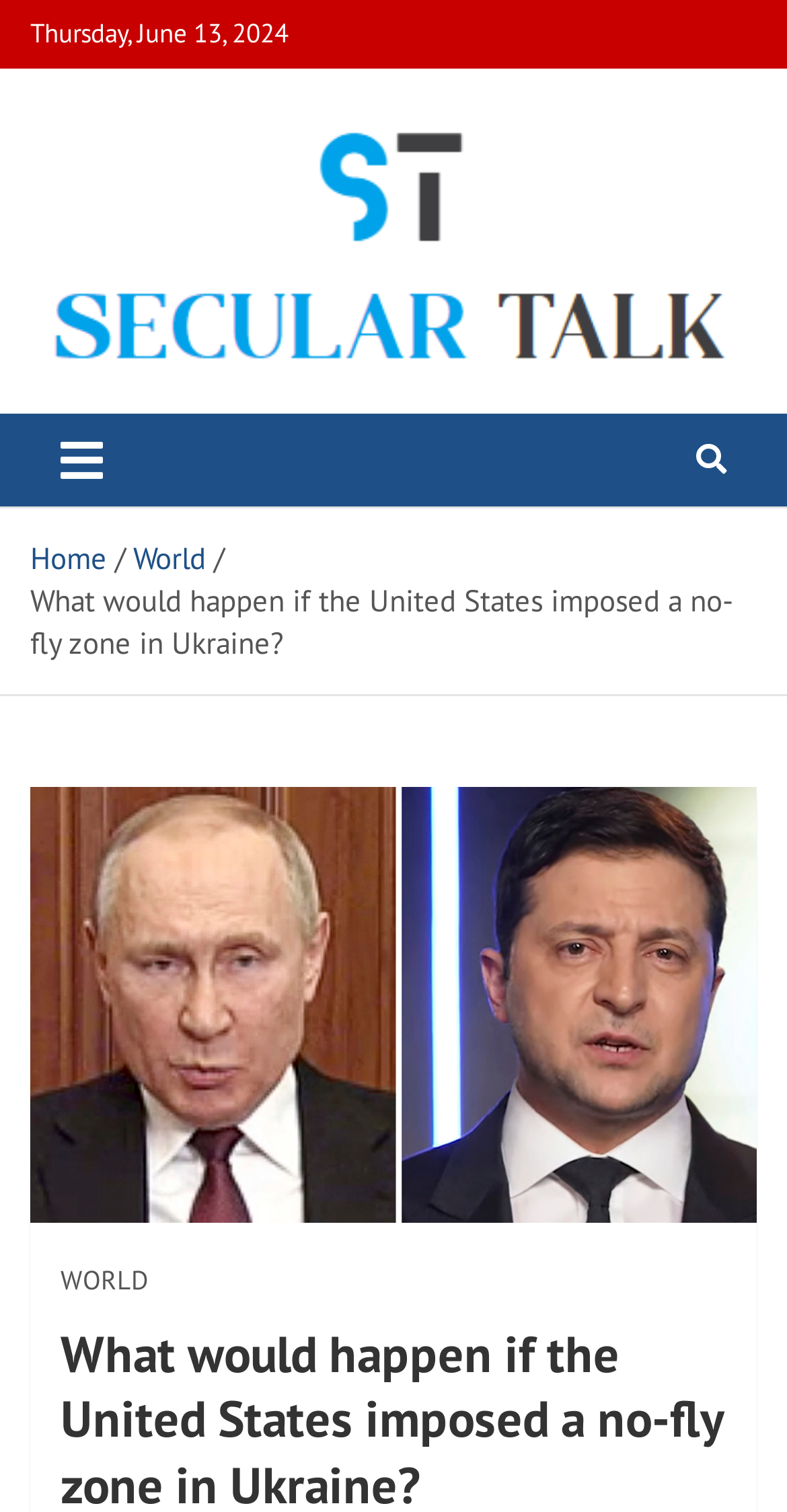Please find and give the text of the main heading on the webpage.

What would happen if the United States imposed a no-fly zone in Ukraine?